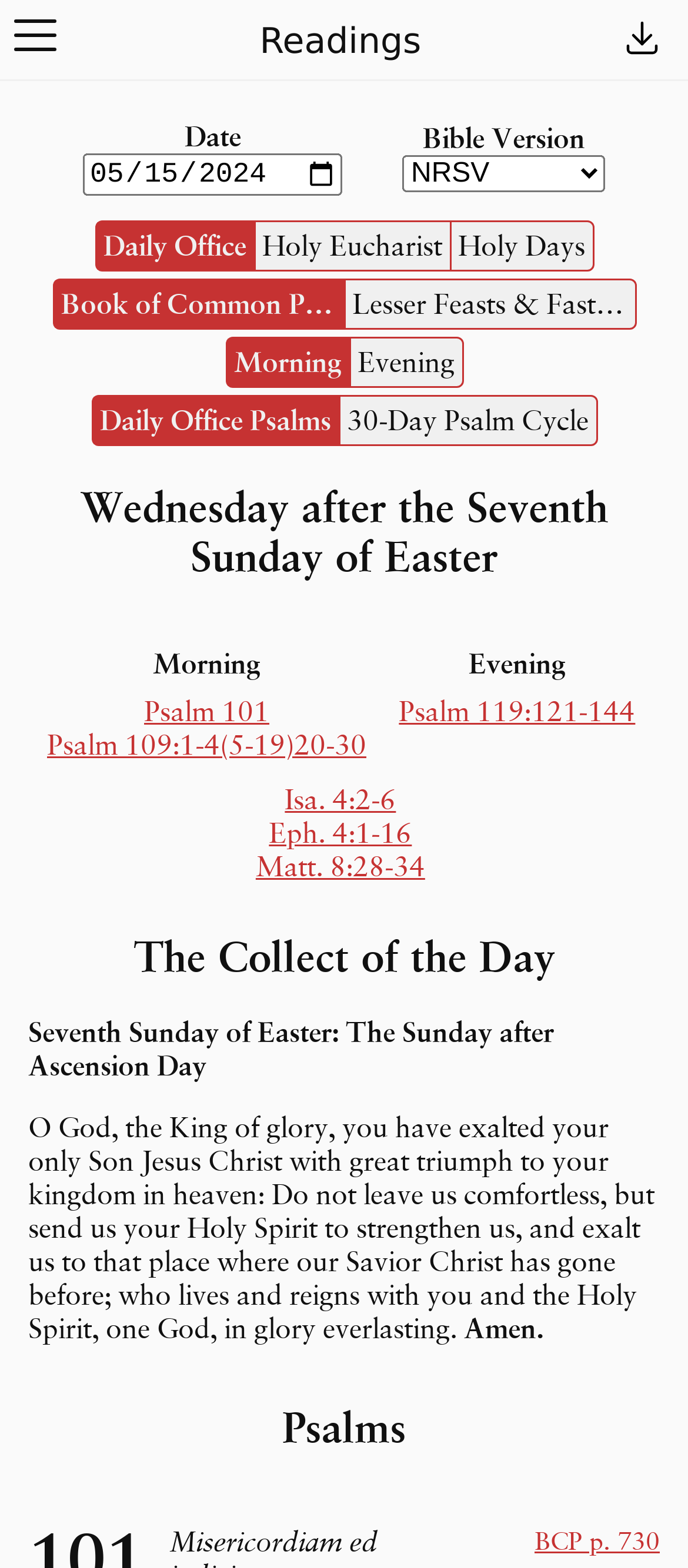What is the theme of the daily readings?
Examine the image and give a concise answer in one word or a short phrase.

Seventh Sunday of Easter